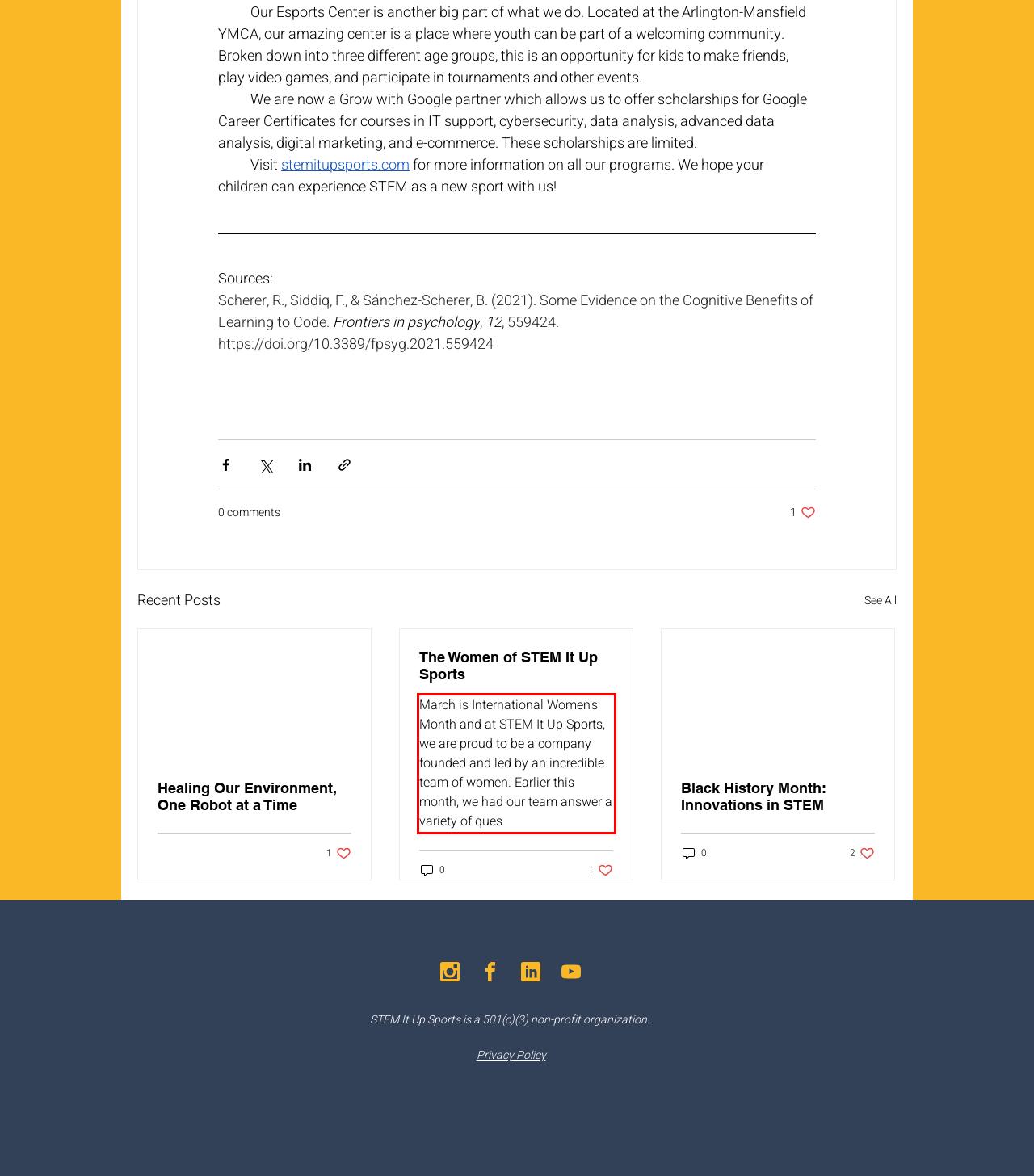You are given a screenshot with a red rectangle. Identify and extract the text within this red bounding box using OCR.

March is International Women's Month and at STEM It Up Sports, we are proud to be a company founded and led by an incredible team of women. Earlier this month, we had our team answer a variety of ques